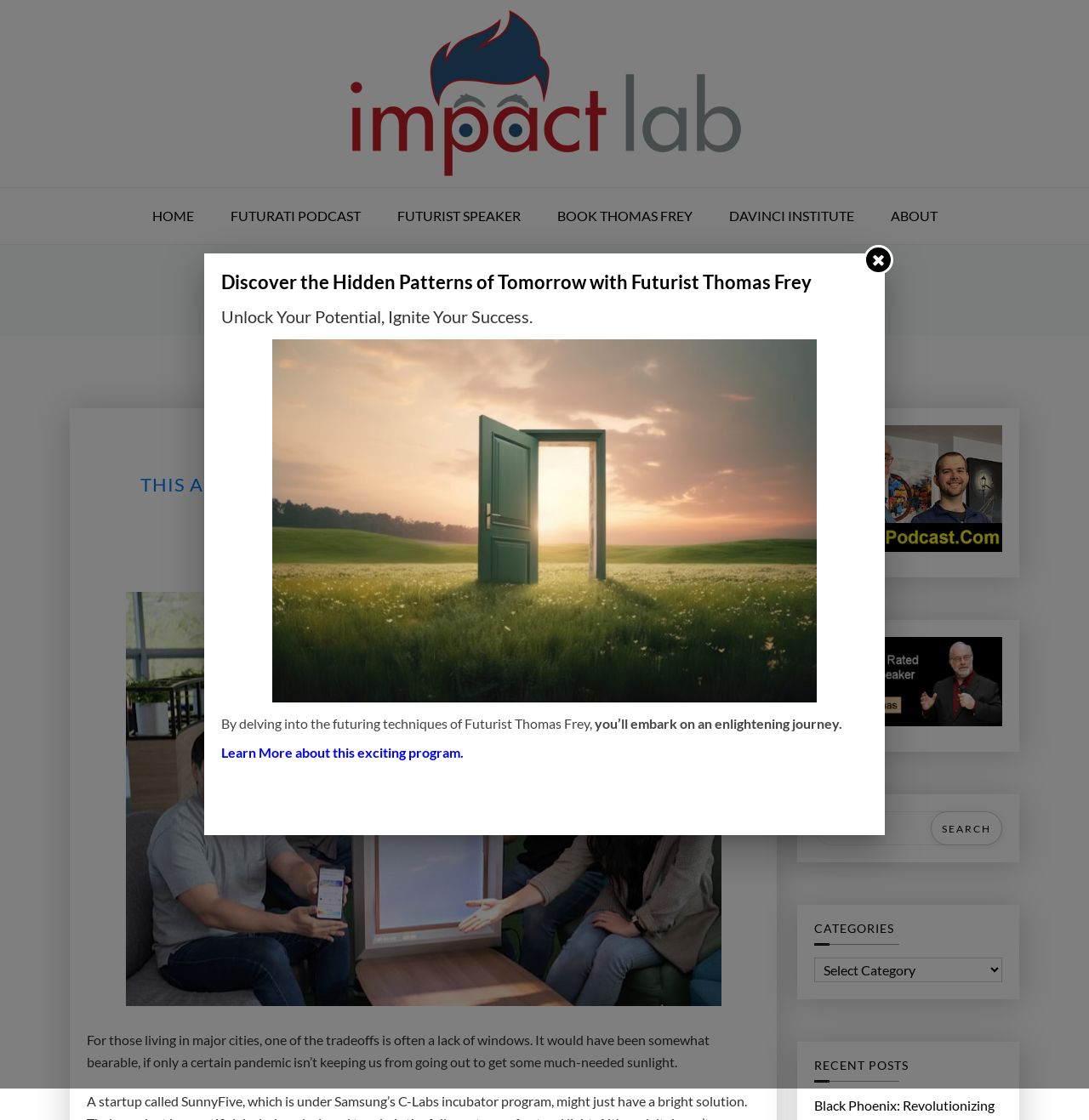What is the purpose of the search box on this webpage?
Using the information from the image, provide a comprehensive answer to the question.

I found the answer by looking at the search box element and its surrounding elements. I saw that the search box has a label 'Search for:' and it's located near the 'CATEGORIES' and 'RECENT POSTS' headings, suggesting that it's used to search for posts on this webpage.